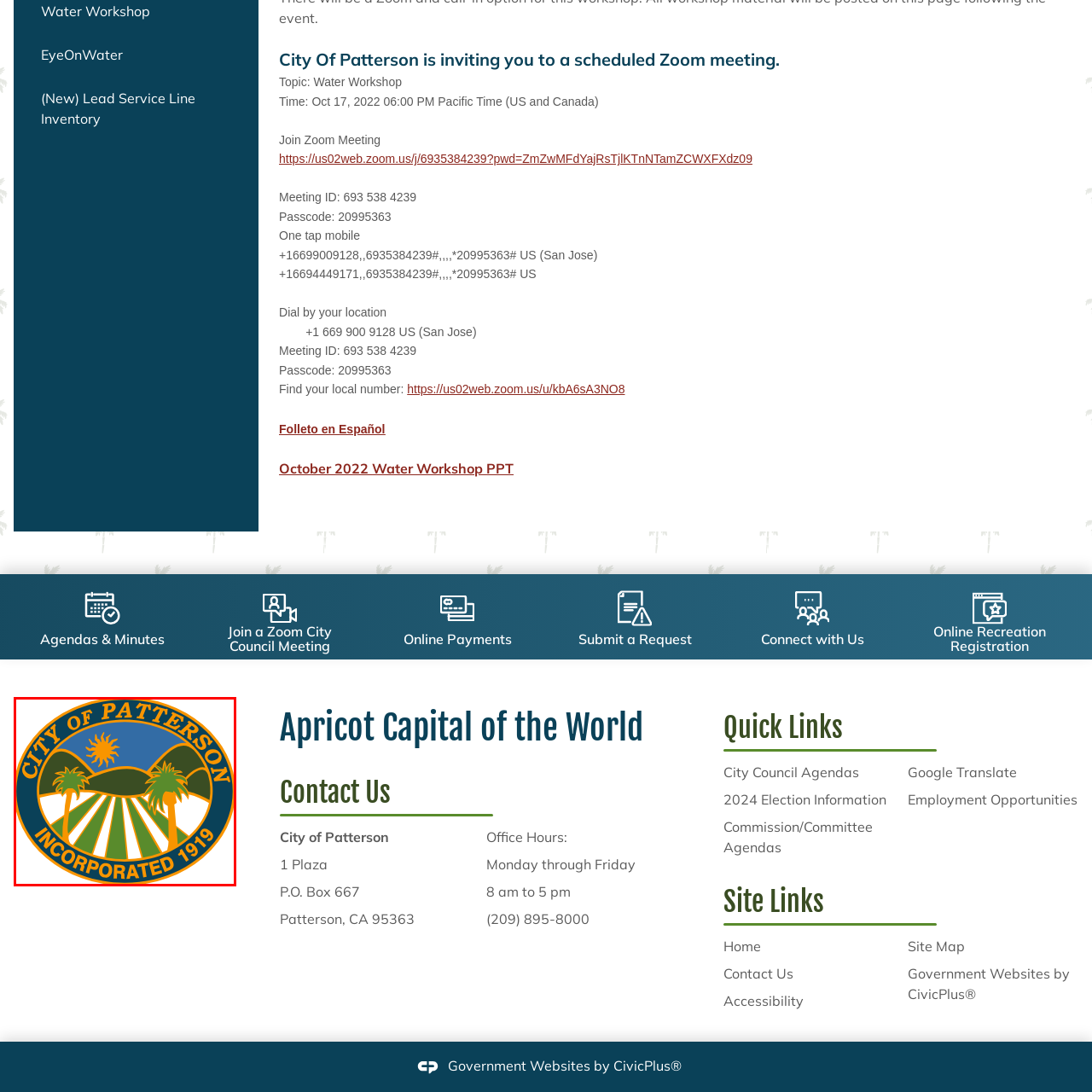Direct your gaze to the image circumscribed by the red boundary and deliver a thorough answer to the following question, drawing from the image's details: 
What year is inscribed at the bottom of the seal?

The year '1919' is inscribed at the bottom of the outer ring of the seal, which marks the year the City of Patterson was incorporated, highlighting its history and establishment.